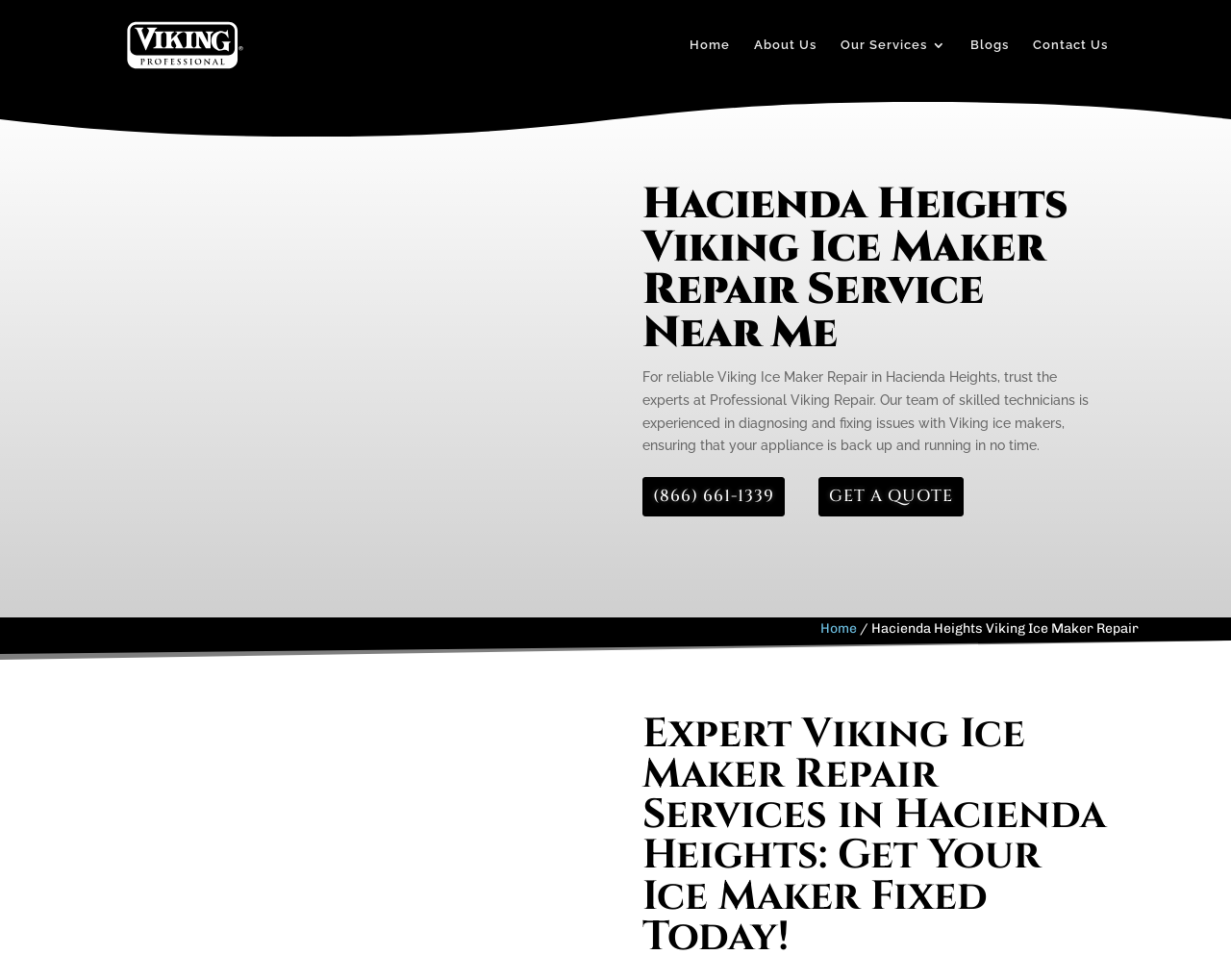Provide a short, one-word or phrase answer to the question below:
What is the company name for Viking ice maker repair?

Professional Viking Repair